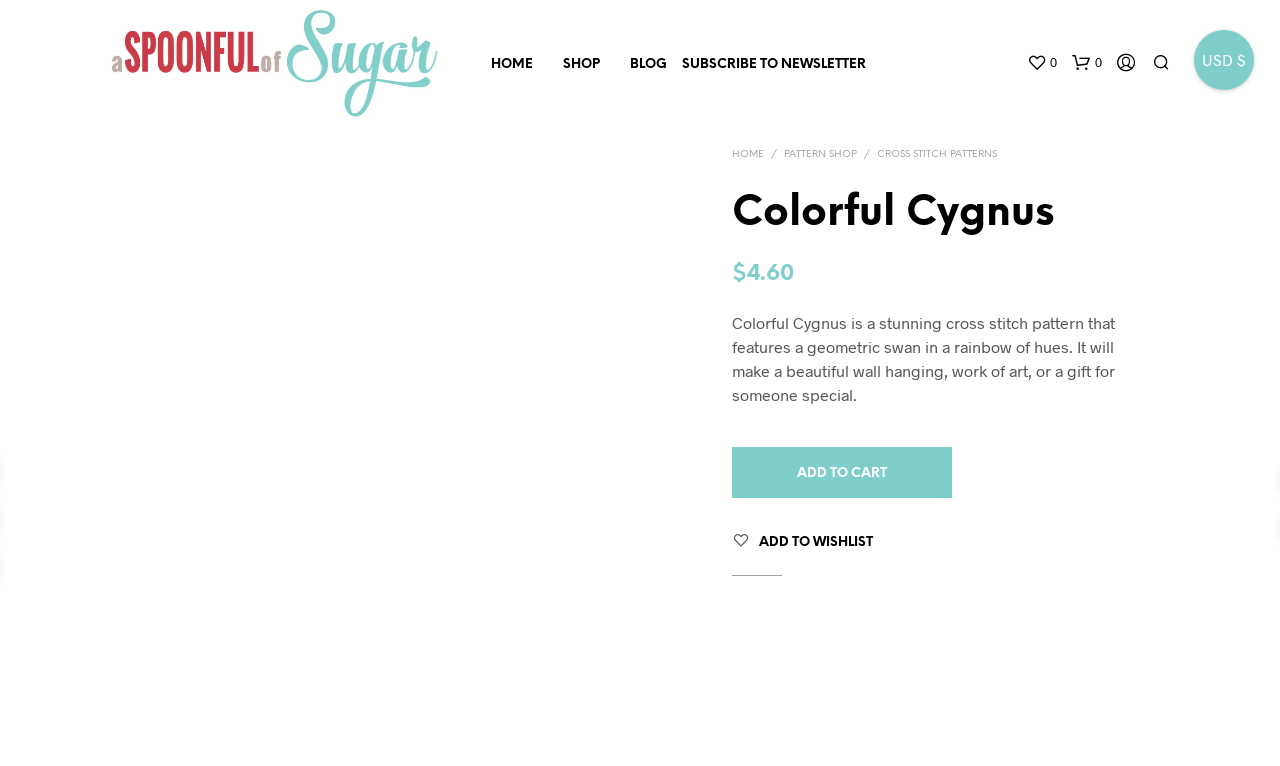Find the bounding box coordinates of the element to click in order to complete this instruction: "go to home page". The bounding box coordinates must be four float numbers between 0 and 1, denoted as [left, top, right, bottom].

[0.372, 0.071, 0.428, 0.097]